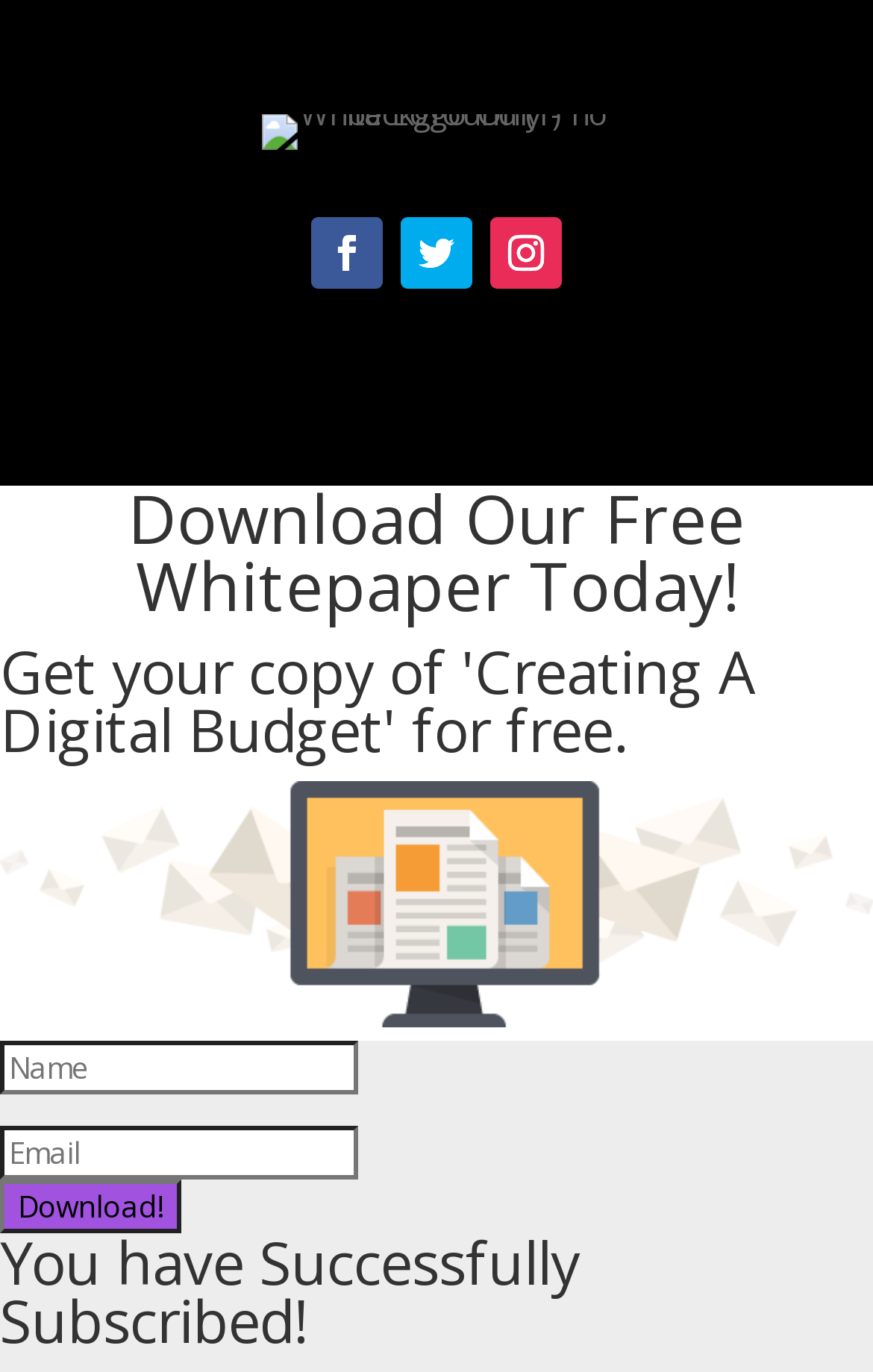What information is required to download the whitepaper?
Refer to the image and provide a thorough answer to the question.

The webpage has two textboxes labeled 'Name' and 'Email' which are required to be filled in order to download the whitepaper.